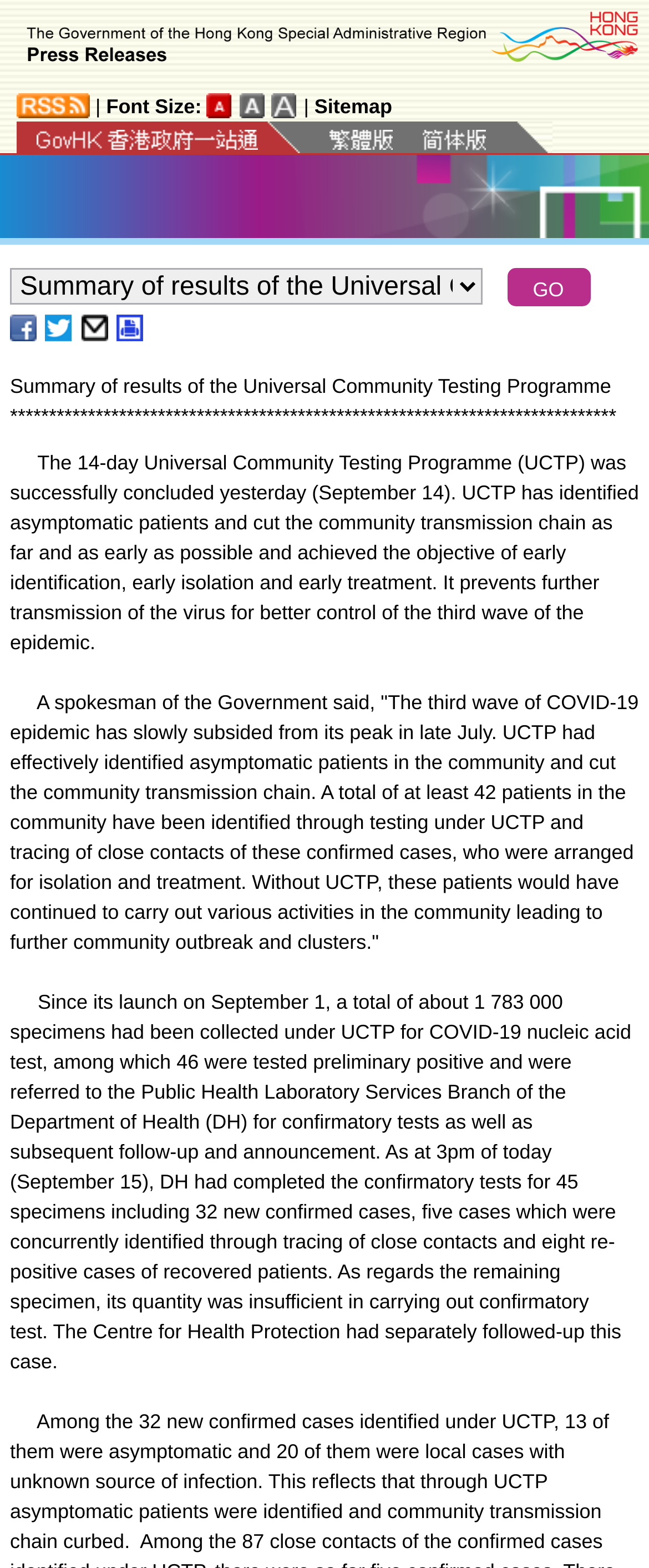How many specimens were collected under UCTP?
Offer a detailed and exhaustive answer to the question.

I found the answer by looking for static text elements that mention the number of specimens collected. I found the element with the content 'Since its launch on September 1, a total of about 1 783 000 specimens had been collected under UCTP for COVID-19 nucleic acid test...' which explicitly mentions the number of specimens collected.